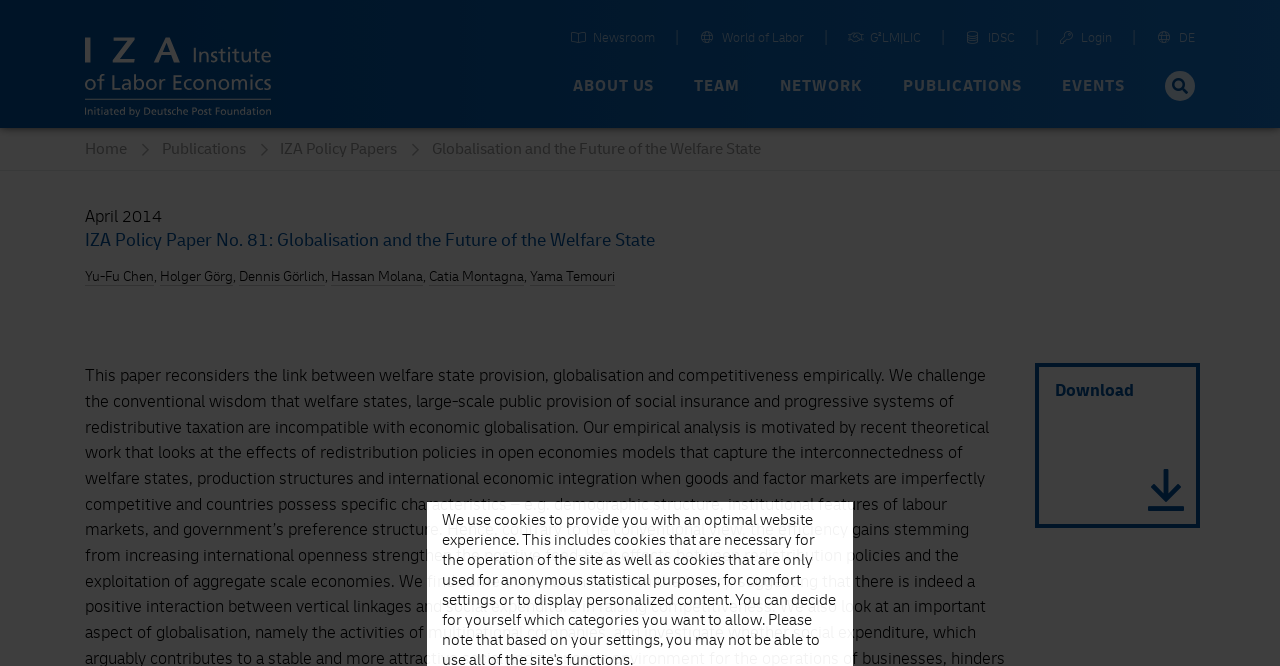Kindly determine the bounding box coordinates for the clickable area to achieve the given instruction: "Go to Newsroom".

[0.446, 0.048, 0.512, 0.074]